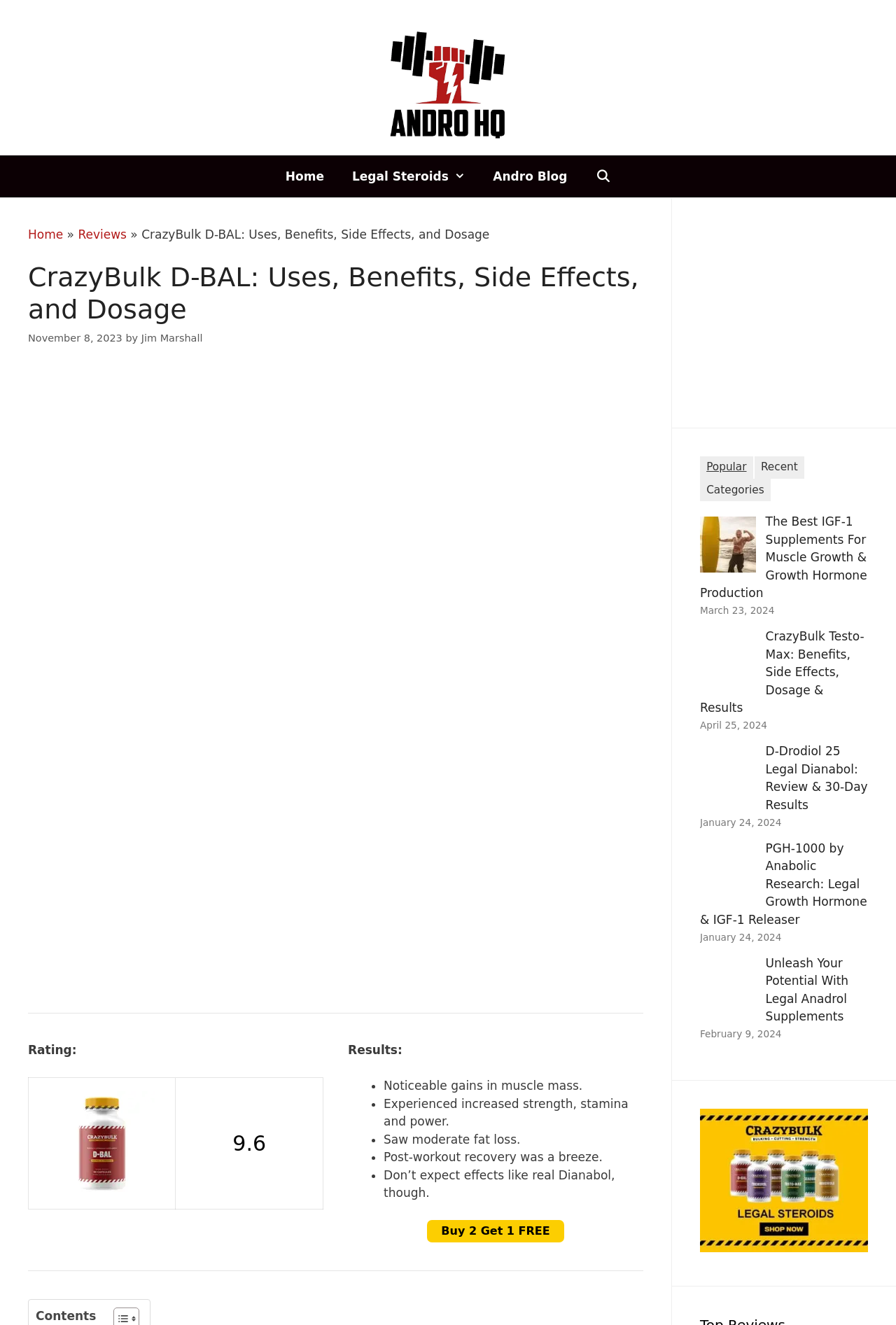Please identify the bounding box coordinates of where to click in order to follow the instruction: "Read the article by Jim Marshall".

[0.158, 0.251, 0.226, 0.259]